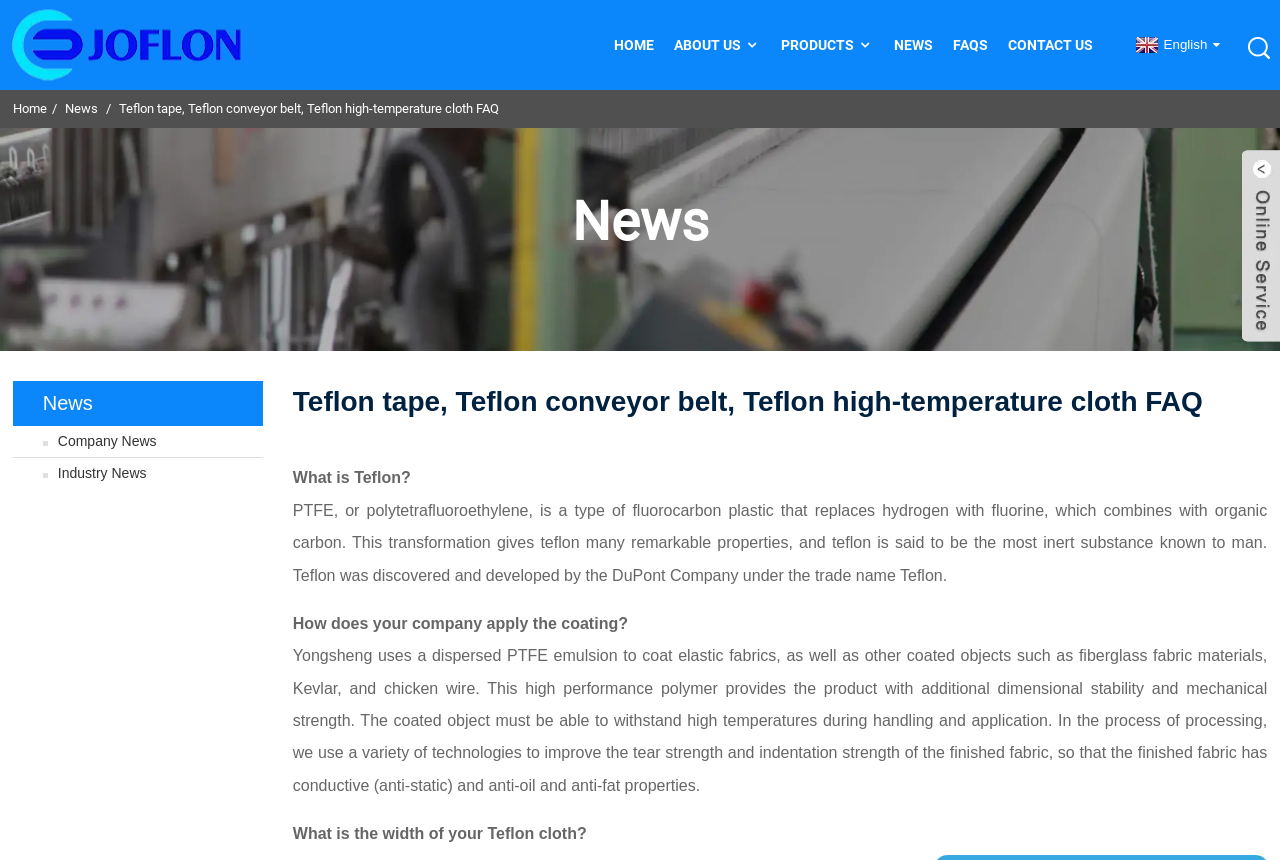Find and indicate the bounding box coordinates of the region you should select to follow the given instruction: "Click the PRODUCTS link".

[0.61, 0.026, 0.683, 0.078]